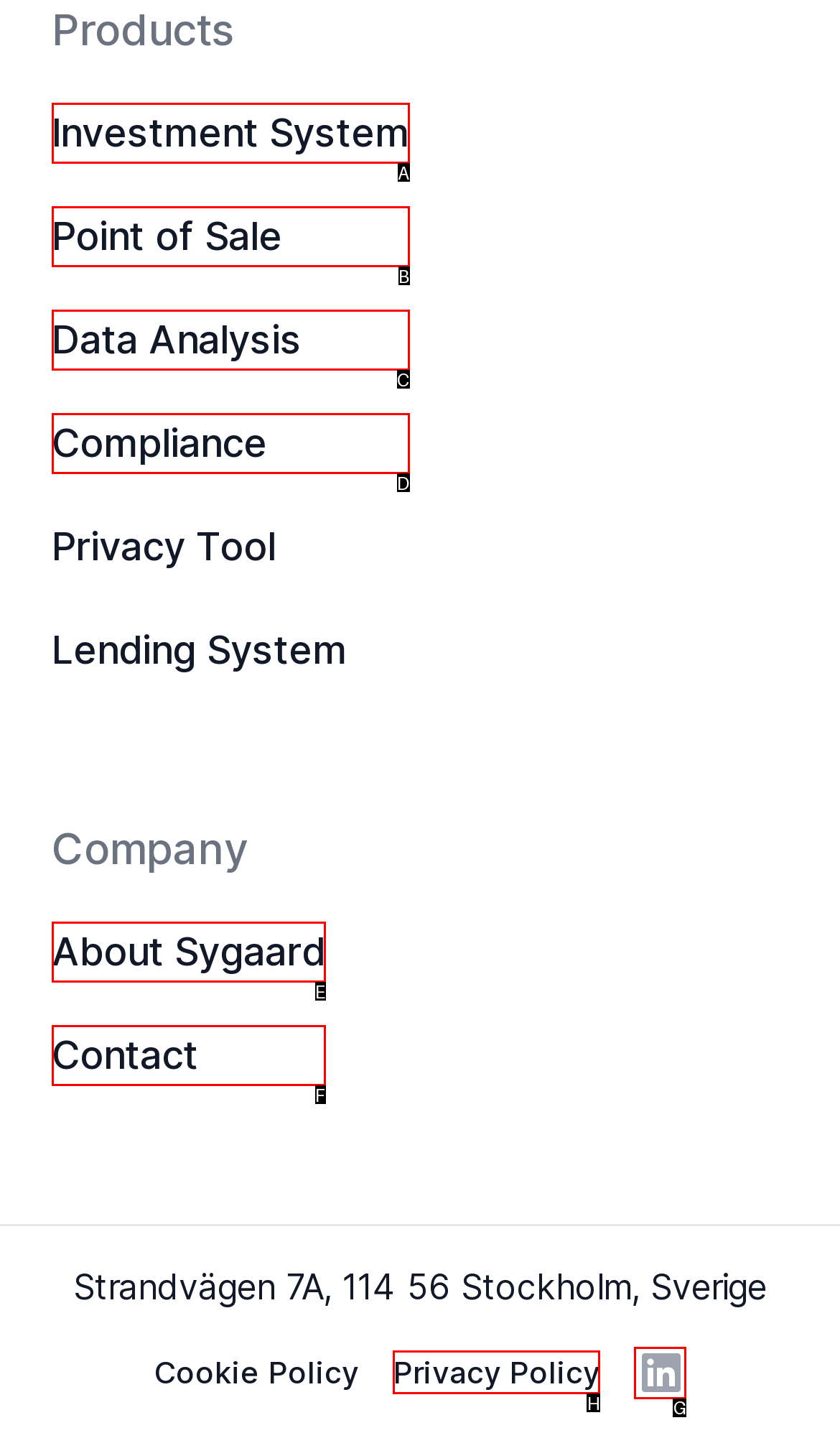Identify the letter of the correct UI element to fulfill the task: Visit Sygaard LinkedIn from the given options in the screenshot.

G